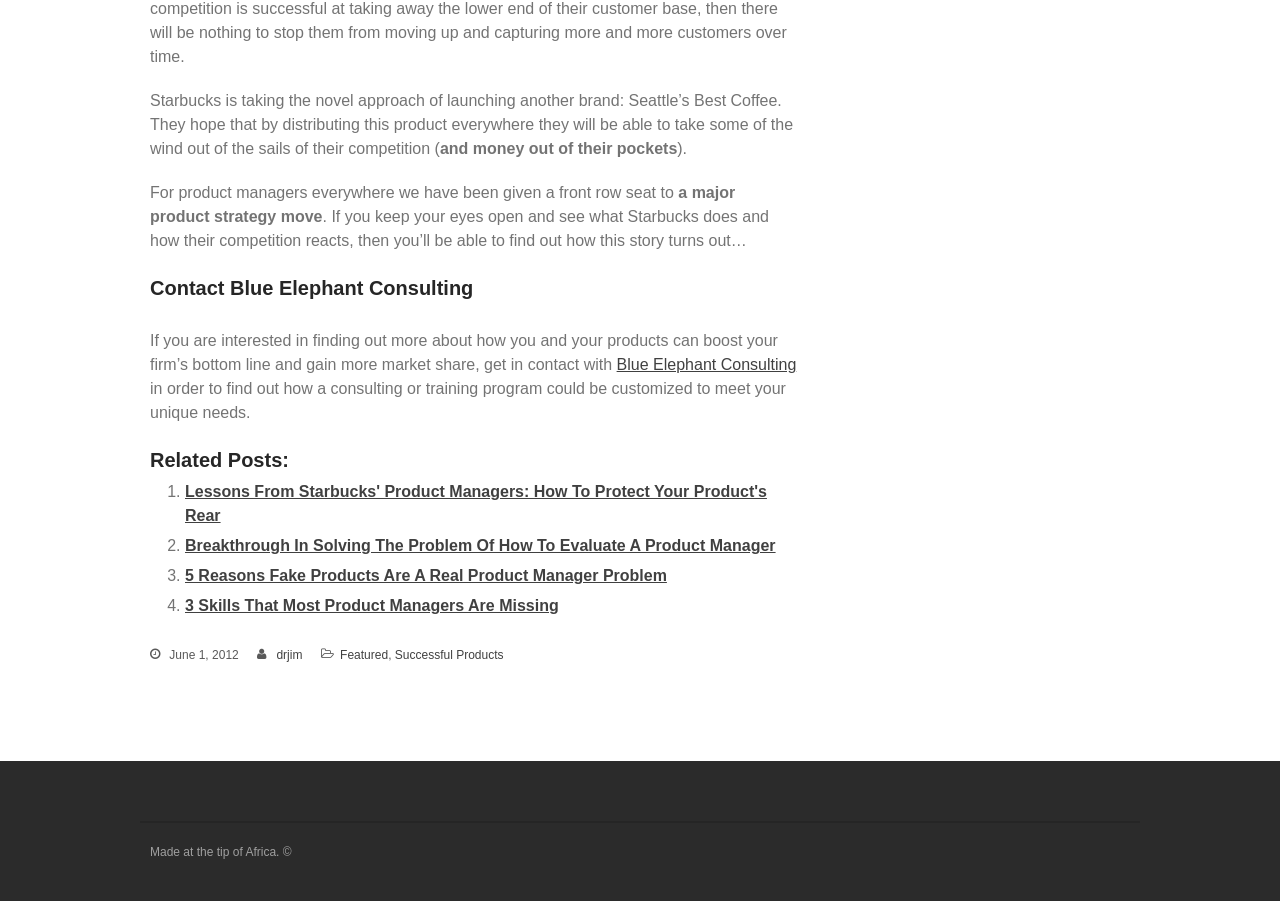Please identify the coordinates of the bounding box that should be clicked to fulfill this instruction: "Check the category of Successful Products".

[0.308, 0.72, 0.393, 0.735]